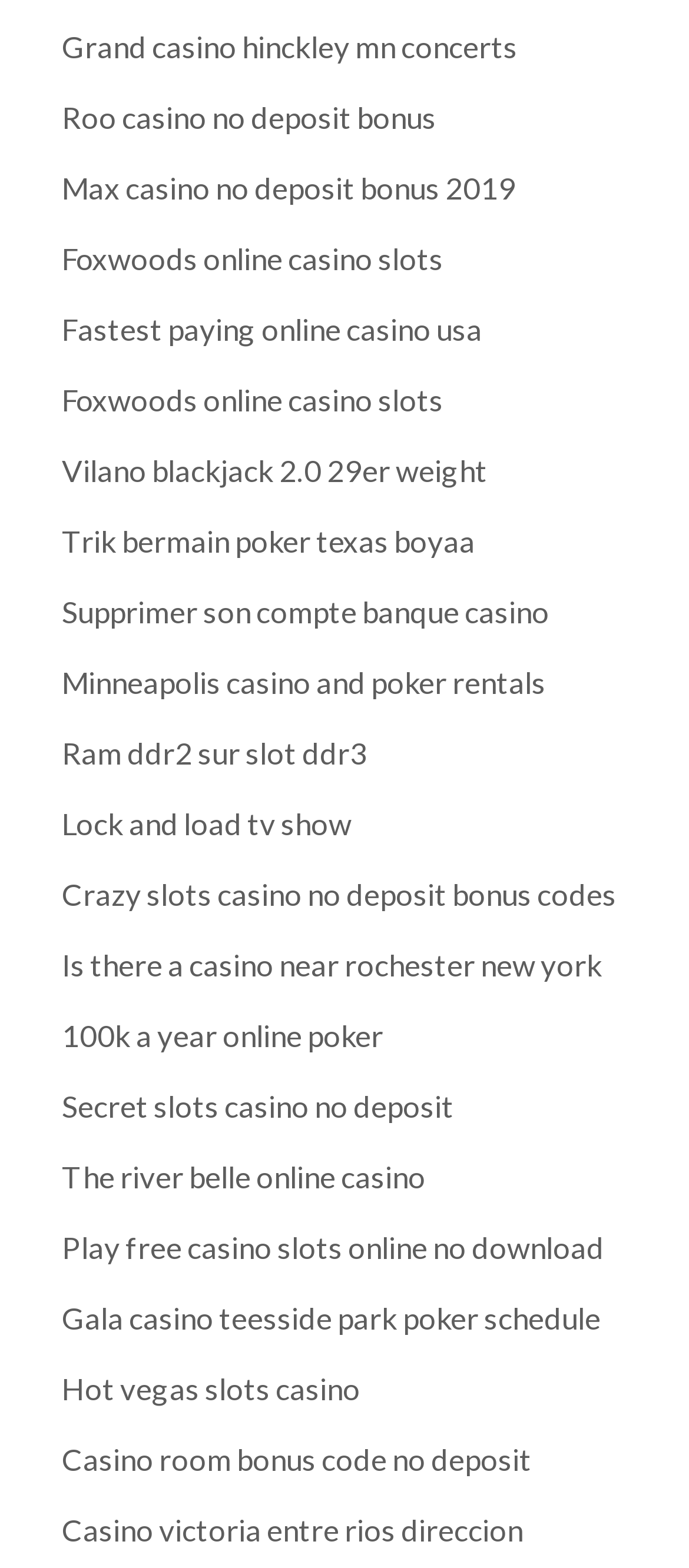Are there any links related to sports on this webpage?
We need a detailed and meticulous answer to the question.

I found a link with the text 'Lock and load tv show' which seems to be related to a TV show about sports, and another link with the text 'Vilano blackjack 2.0 29er weight' which is related to a bicycle model, but the name 'blackjack' might be confusing, so I'm not sure if it's directly related to sports.